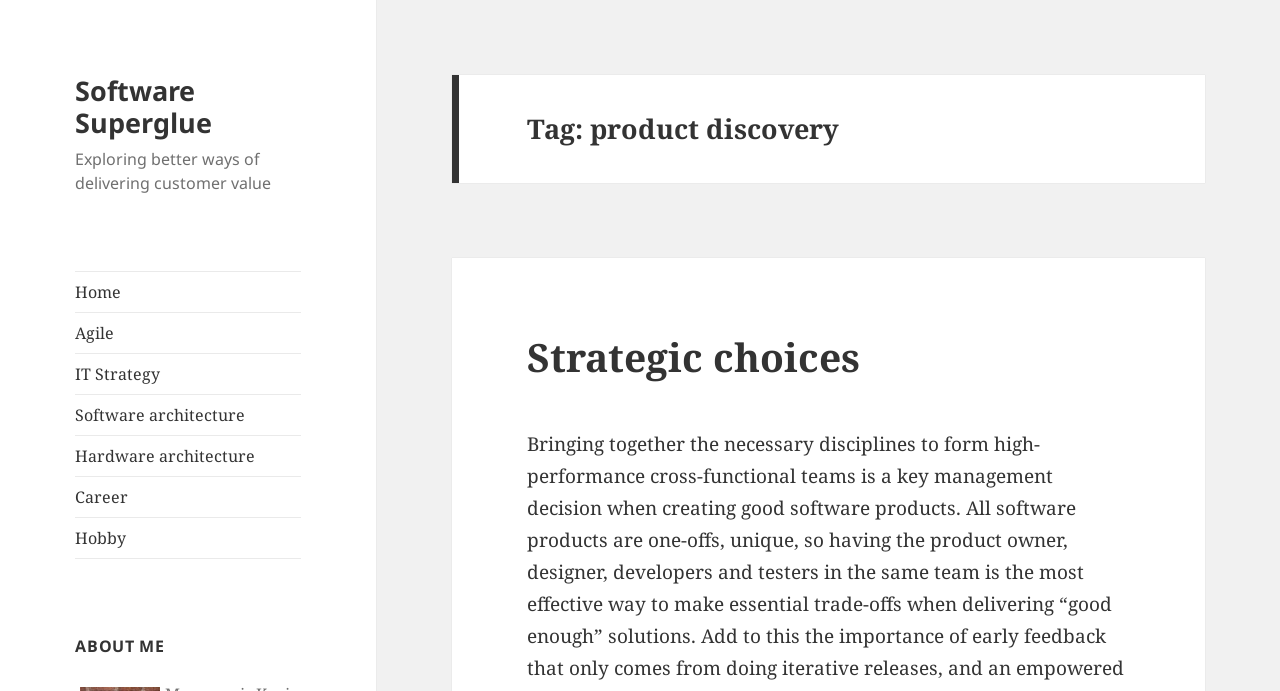Please specify the bounding box coordinates in the format (top-left x, top-left y, bottom-right x, bottom-right y), with values ranging from 0 to 1. Identify the bounding box for the UI component described as follows: Home

[0.059, 0.393, 0.235, 0.451]